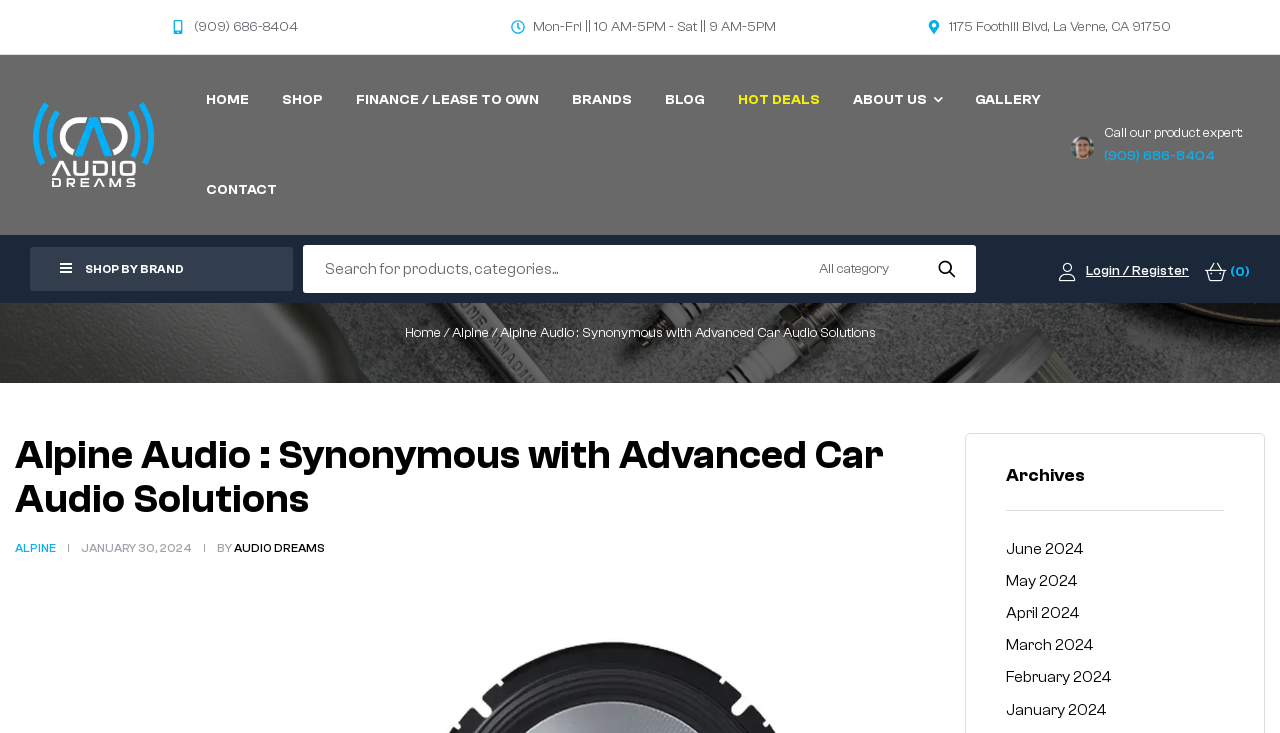Look at the image and answer the question in detail:
How many navigation links are in the top menu?

The top menu contains links to 'HOME', 'SHOP', 'FINANCE / LEASE TO OWN', 'BRANDS', 'BLOG', 'HOT DEALS', 'ABOUT US', and 'GALLERY'.